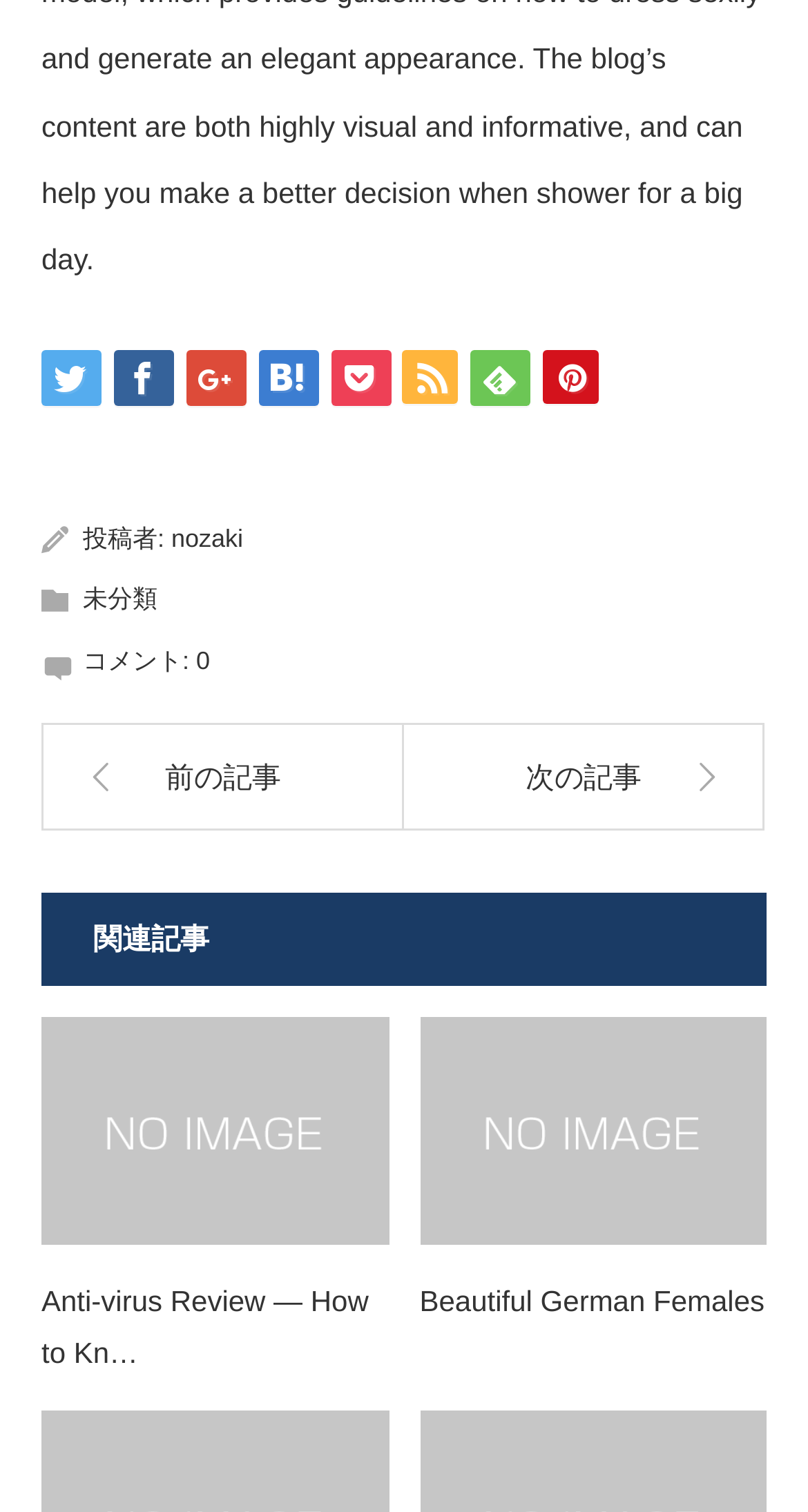Please specify the bounding box coordinates of the element that should be clicked to execute the given instruction: 'view the profile of nozaki'. Ensure the coordinates are four float numbers between 0 and 1, expressed as [left, top, right, bottom].

[0.212, 0.347, 0.301, 0.366]